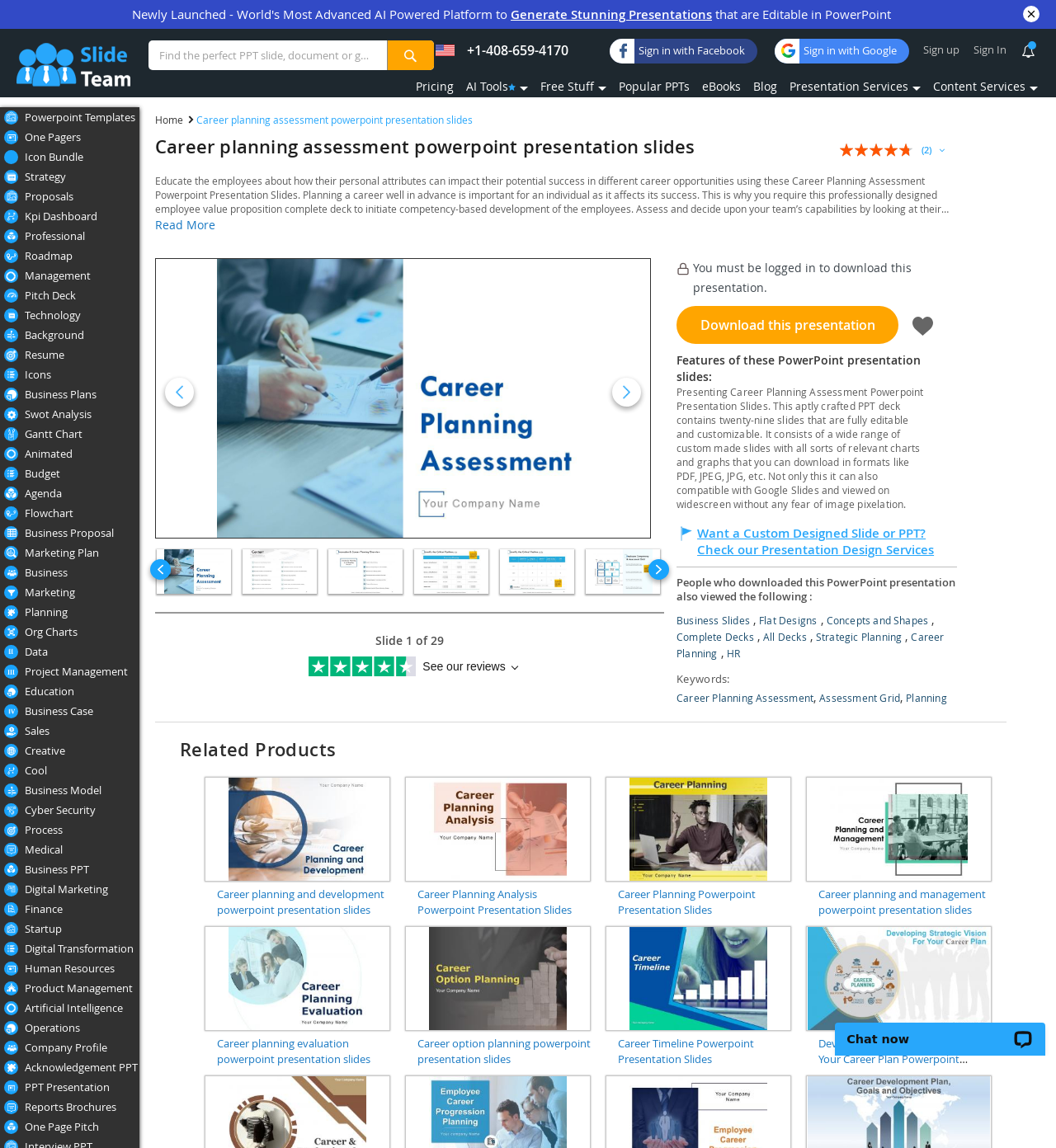Provide the bounding box coordinates of the HTML element described by the text: "Generate Stunning Presentations". The coordinates should be in the format [left, top, right, bottom] with values between 0 and 1.

[0.484, 0.004, 0.674, 0.022]